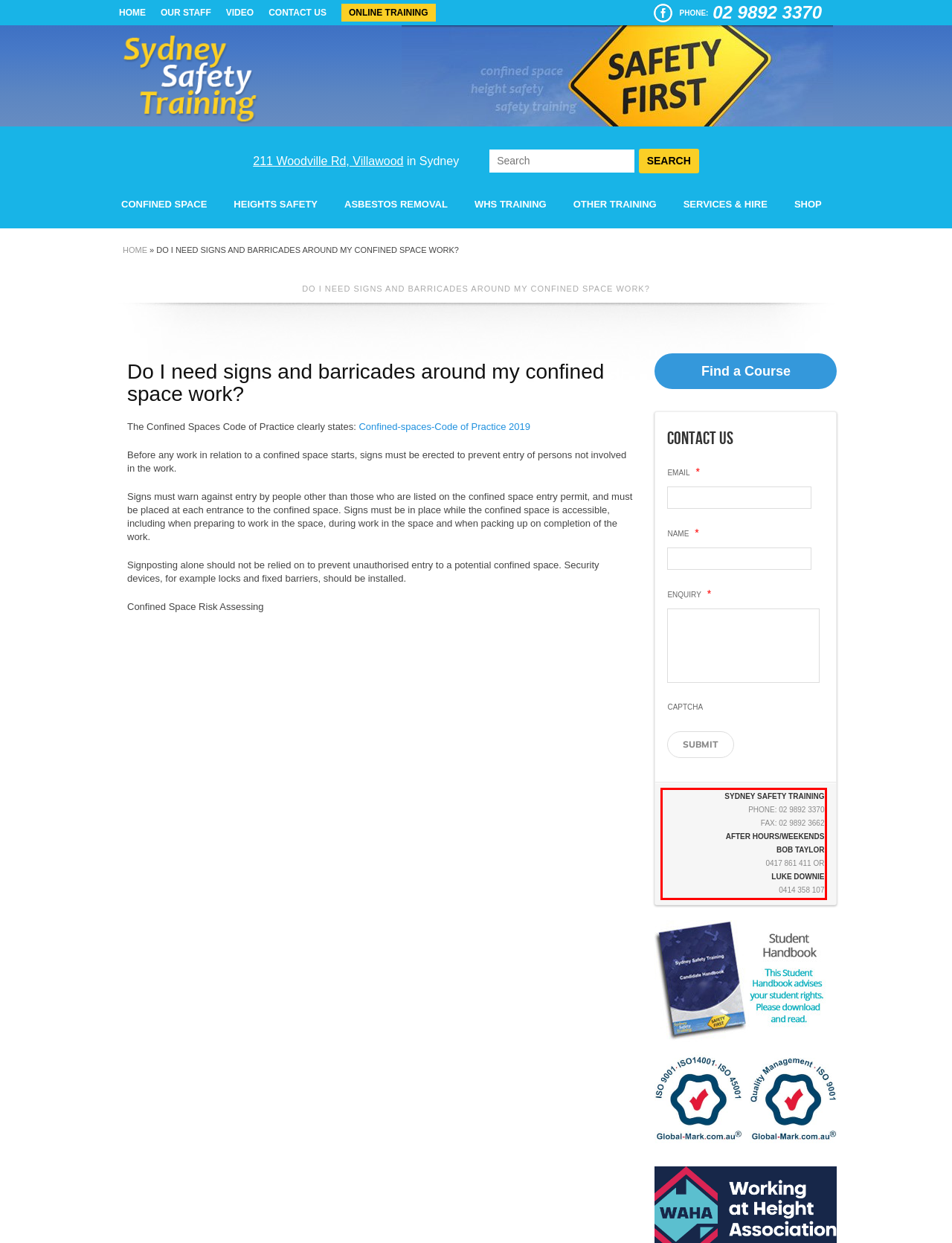Observe the screenshot of the webpage, locate the red bounding box, and extract the text content within it.

SYDNEY SAFETY TRAINING PHONE: 02 9892 3370 FAX: 02 9892 3662 AFTER HOURS/WEEKENDS BOB TAYLOR 0417 861 411 OR LUKE DOWNIE 0414 358 107